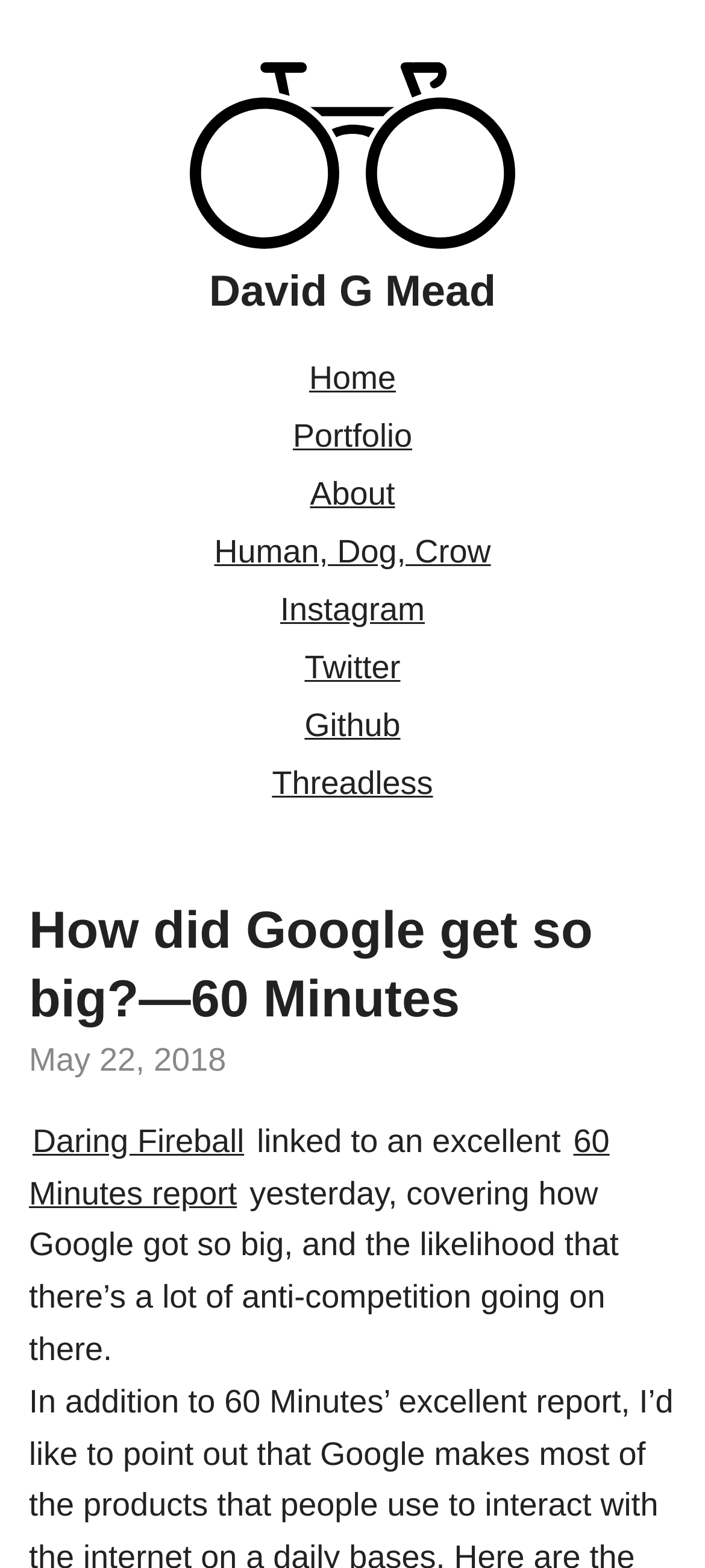Please specify the bounding box coordinates of the clickable region necessary for completing the following instruction: "Visit David G Mead's page". The coordinates must consist of four float numbers between 0 and 1, i.e., [left, top, right, bottom].

[0.297, 0.171, 0.703, 0.202]